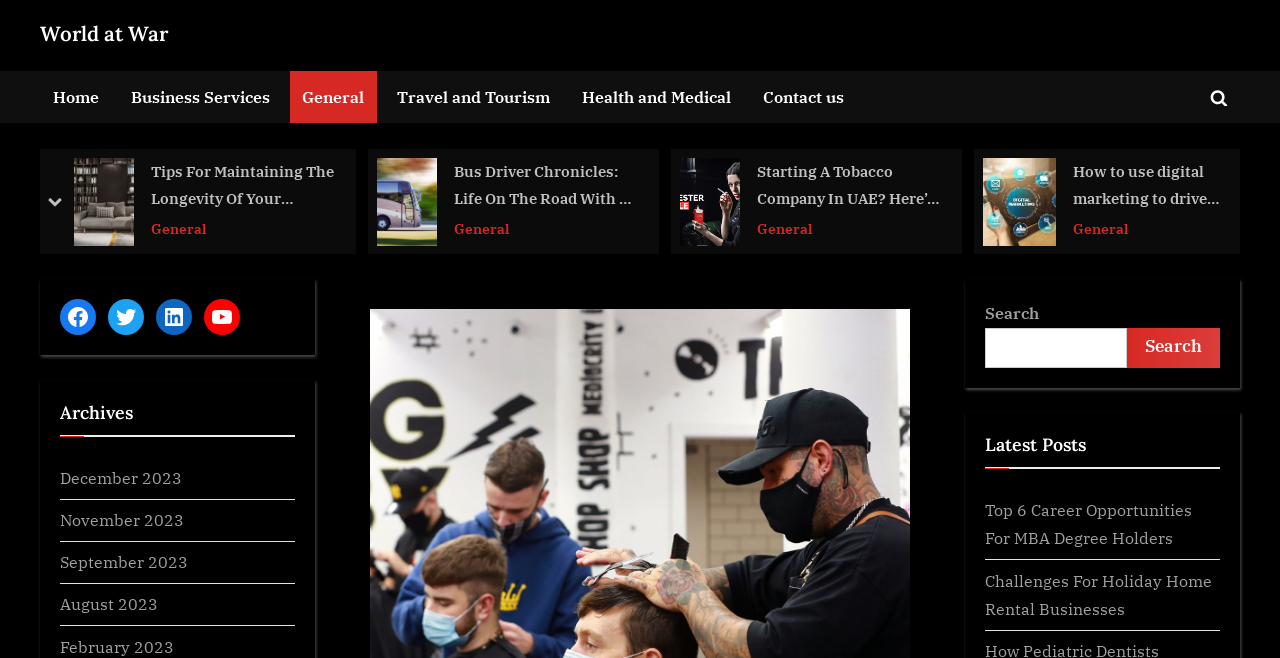Detail the features and information presented on the webpage.

This webpage appears to be a blog or news website, with a focus on various topics such as business, general news, travel, and health. At the top of the page, there is a navigation menu with links to different categories, including "Home", "Business Services", "General", "Travel and Tourism", "Health and Medical", and "Contact us". 

Below the navigation menu, there are several article links with accompanying images, arranged in a horizontal layout. Each article link has a corresponding image to its left. The articles seem to be from different categories, with topics ranging from kitchen cabinets to digital marketing and tobacco companies. 

On the left side of the page, there are social media links to Facebook, Twitter, LinkedIn, and YouTube. Below these links, there is an "Archives" section with links to different months, from December 2023 to February 2023. 

On the right side of the page, there is a search bar with a "Search" button. Below the search bar, there is a "Latest Posts" section with links to recent articles, including "Top 6 Career Opportunities For MBA Degree Holders" and "Challenges For Holiday Home Rental Businesses". 

At the bottom of the page, there are "prev" and "next" buttons, suggesting that there are more articles or pages to navigate through.